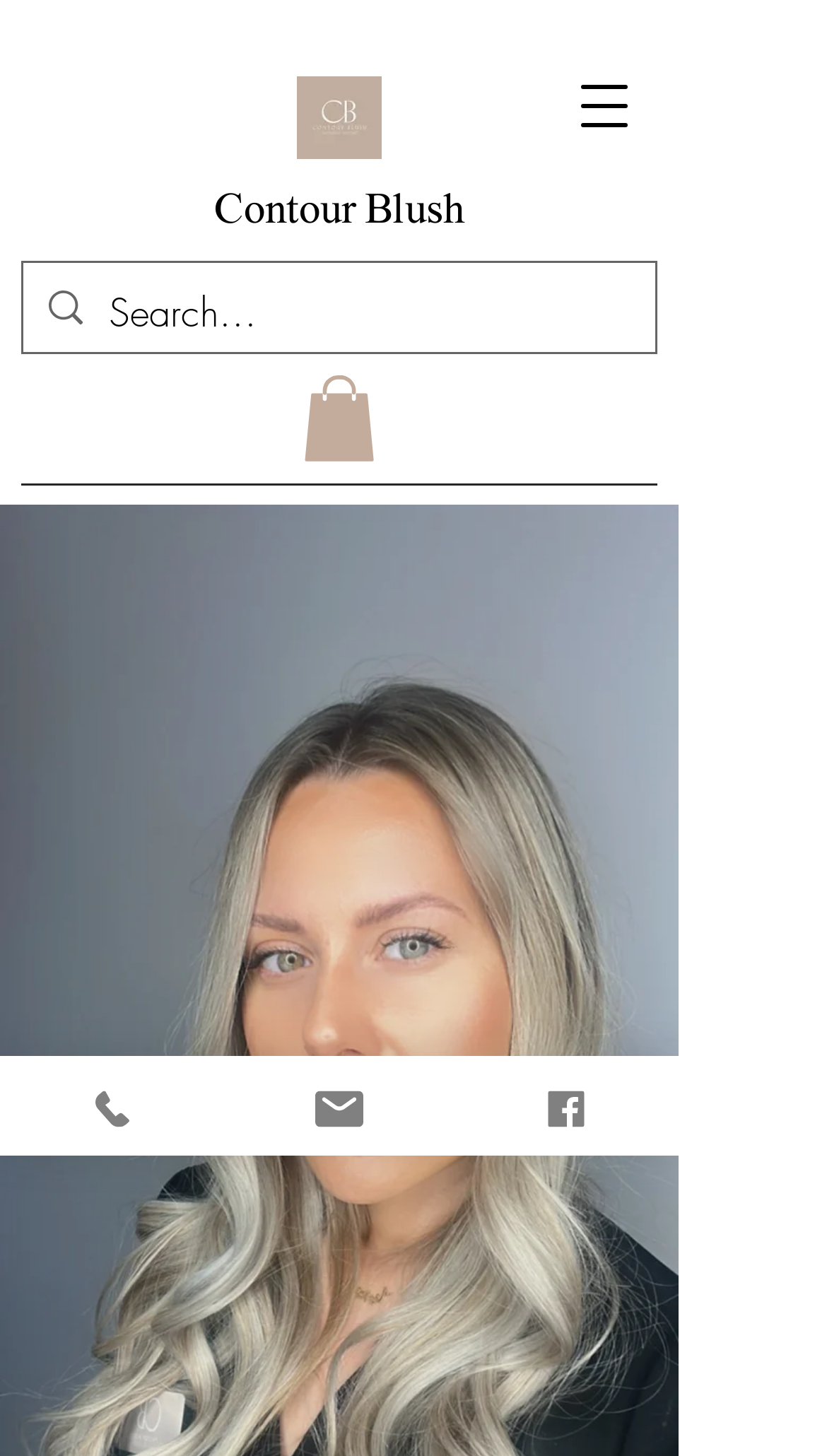How many navigation menu items are there?
Please elaborate on the answer to the question with detailed information.

I determined the number of navigation menu items by looking at the button element with the text 'Open navigation menu' at coordinates [0.679, 0.044, 0.782, 0.102]. I assume that there is only one menu item since there is only one button to open the navigation menu.